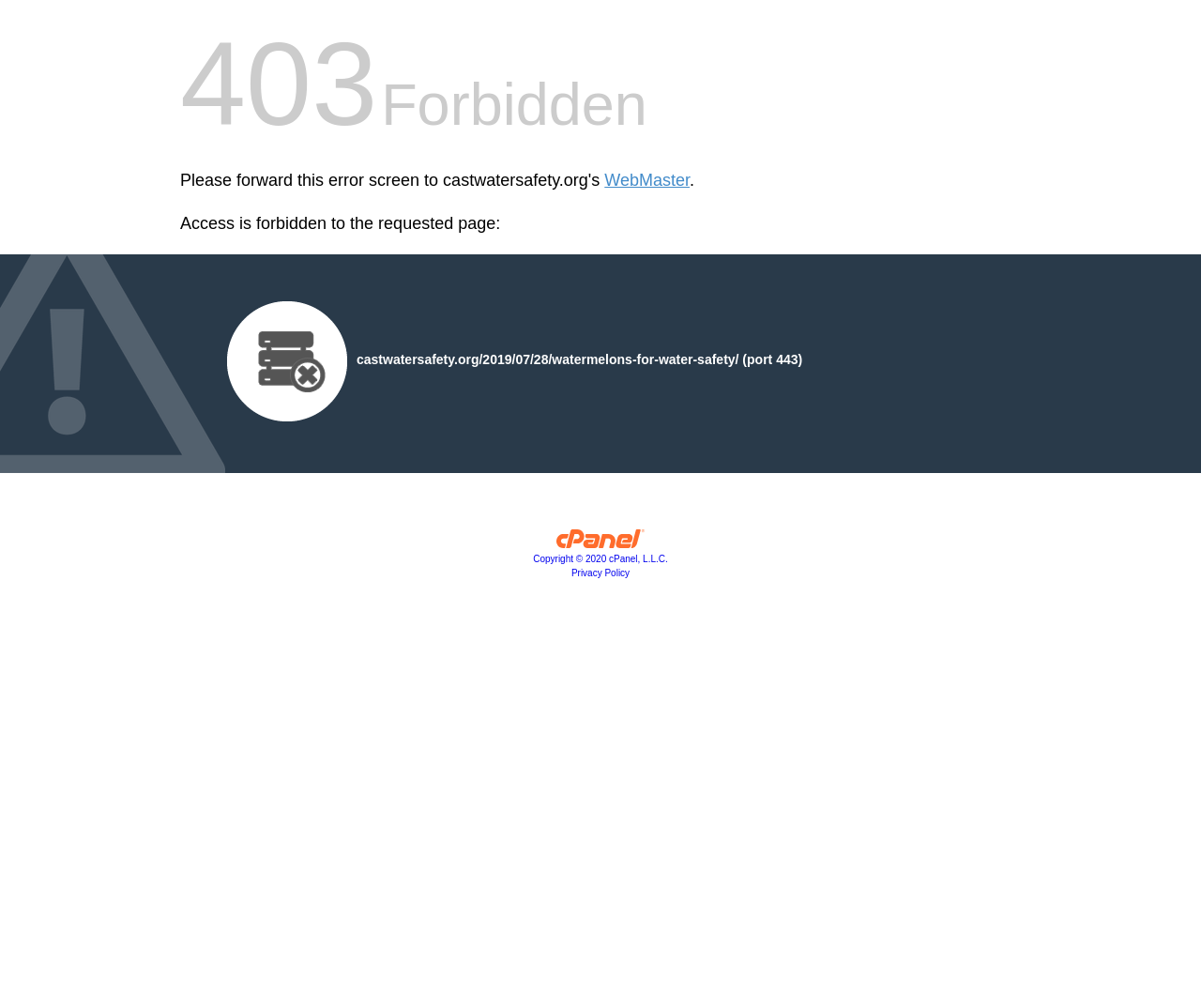Answer this question in one word or a short phrase: What is the name of the link that appears above the error message?

WebMaster